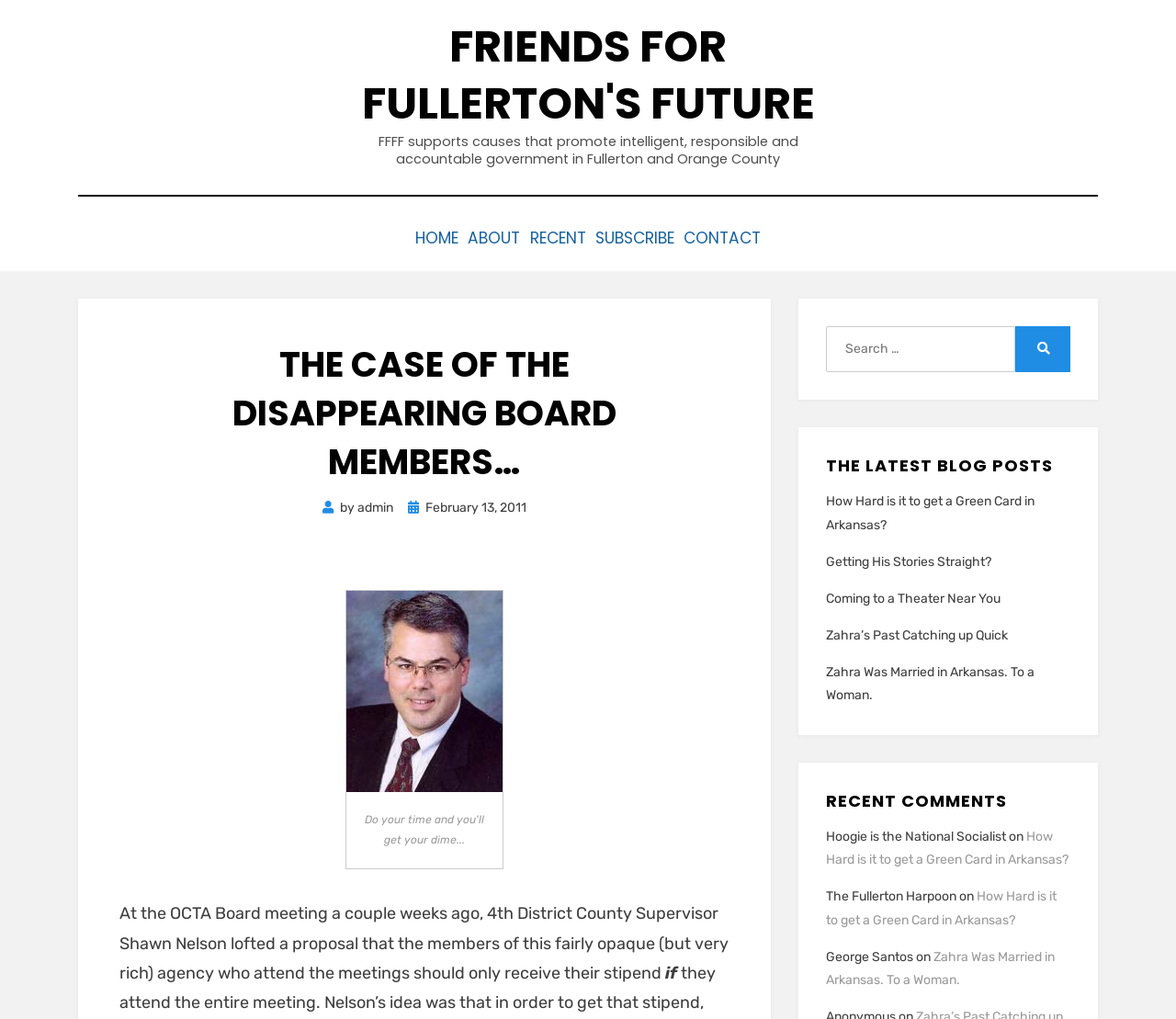Highlight the bounding box coordinates of the region I should click on to meet the following instruction: "View the 'THE CASE OF THE DISAPPEARING BOARD MEMBERS…' article".

[0.127, 0.33, 0.594, 0.474]